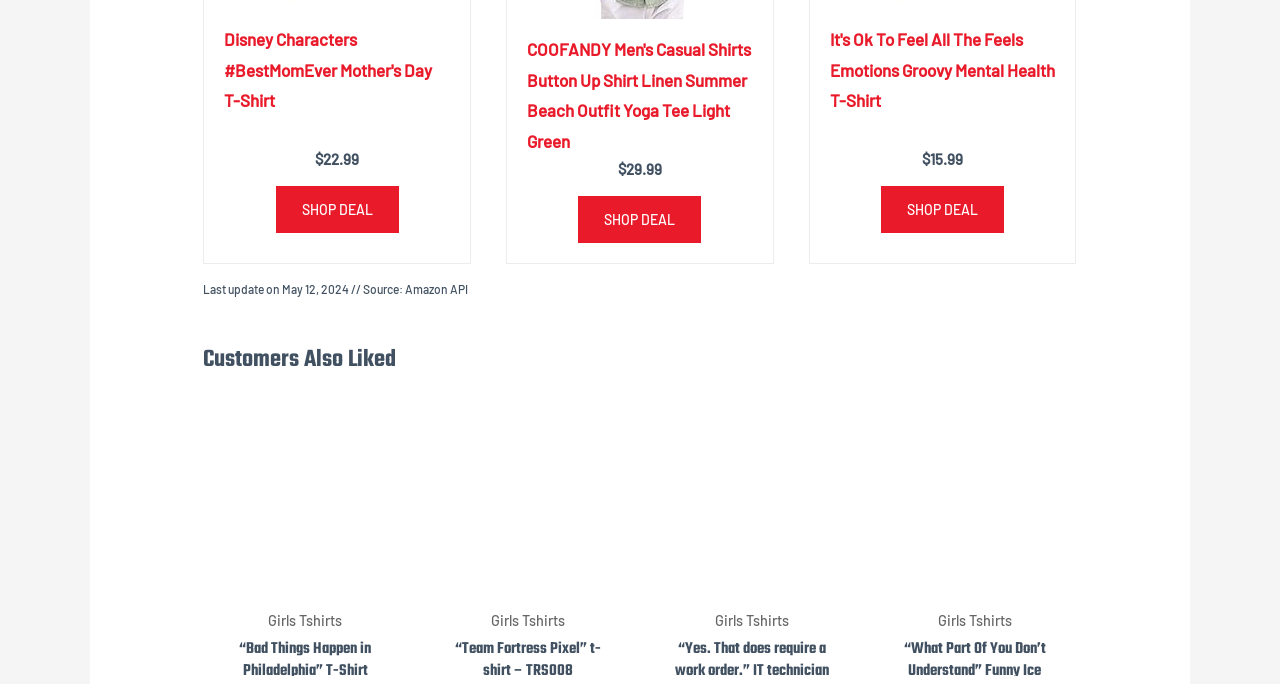Please identify the bounding box coordinates of the region to click in order to complete the given instruction: "Click the 'Disney Characters #BestMomEver Mother's Day T-Shirt' link". The coordinates should be four float numbers between 0 and 1, i.e., [left, top, right, bottom].

[0.175, 0.042, 0.338, 0.161]